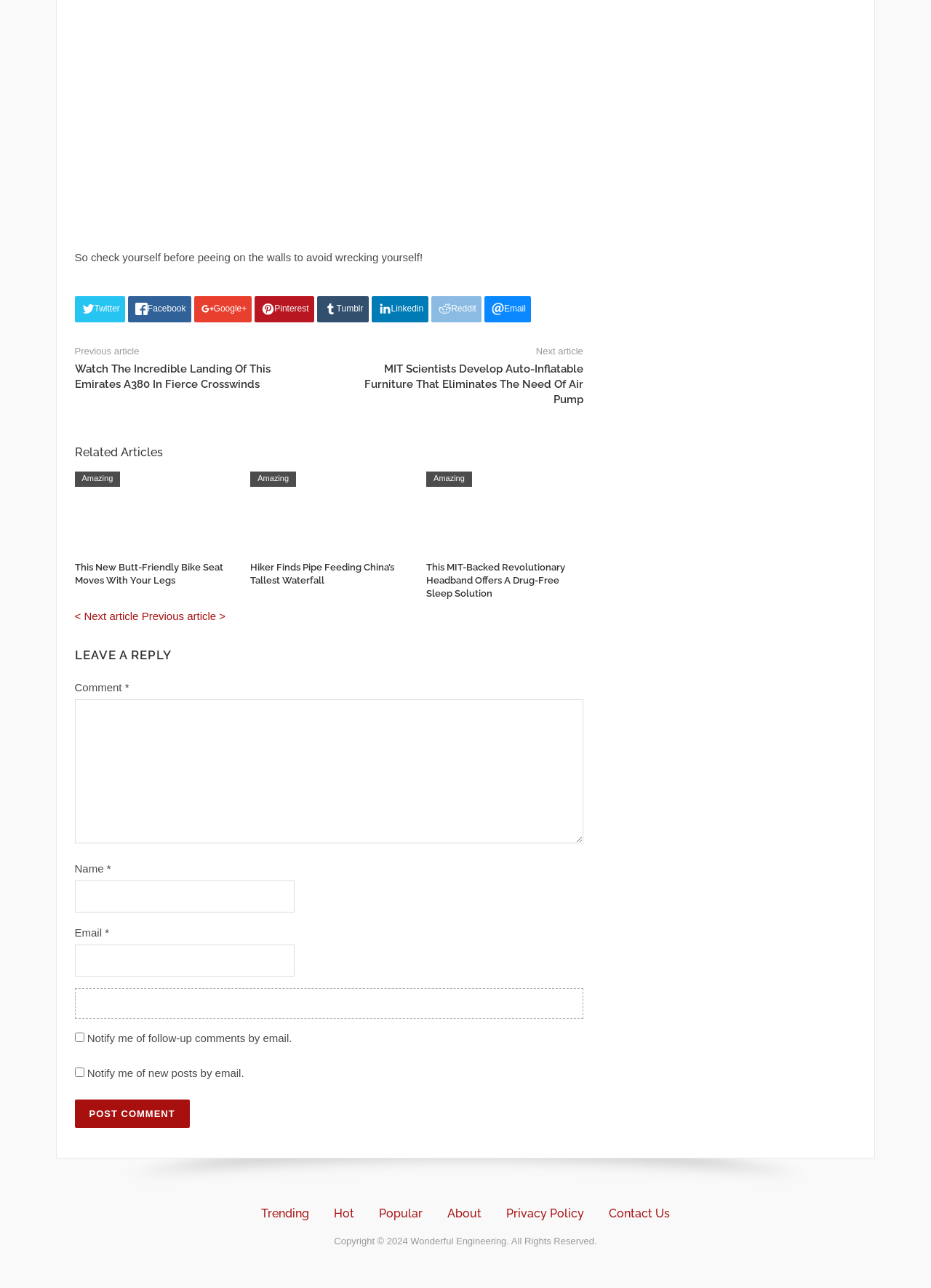Identify the bounding box coordinates of the clickable region necessary to fulfill the following instruction: "Leave a reply". The bounding box coordinates should be four float numbers between 0 and 1, i.e., [left, top, right, bottom].

[0.08, 0.502, 0.626, 0.516]